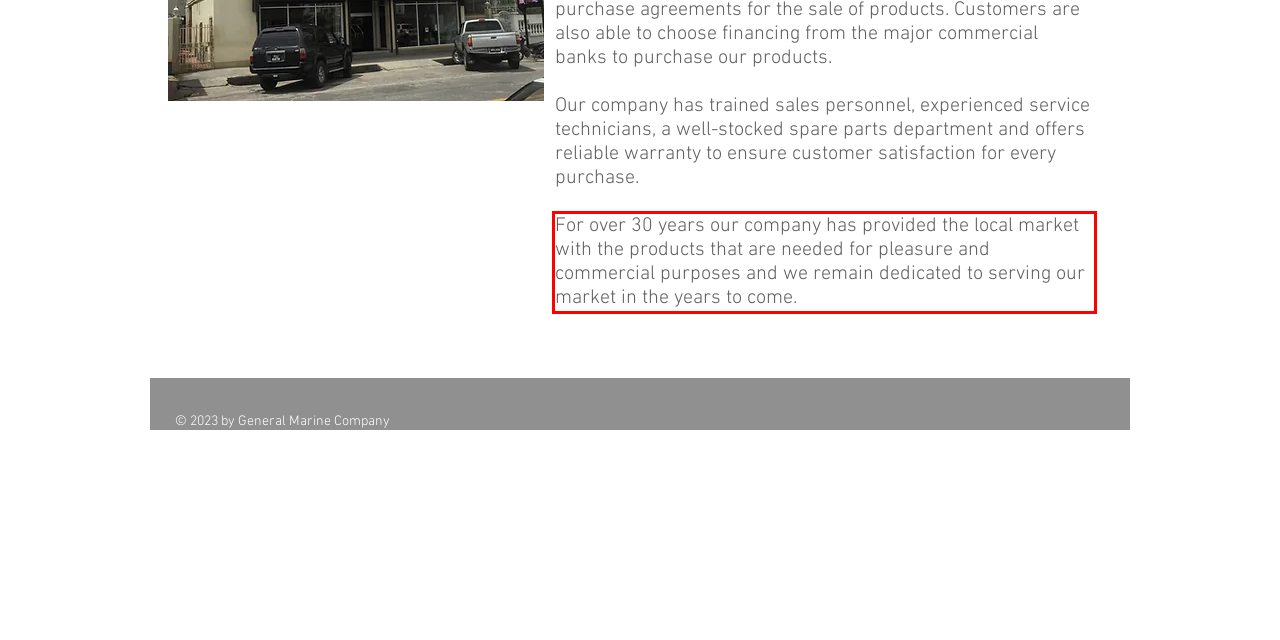You have a screenshot with a red rectangle around a UI element. Recognize and extract the text within this red bounding box using OCR.

For over 30 years our company has provided the local market with the products that are needed for pleasure and commercial purposes and we remain dedicated to serving our market in the years to come.